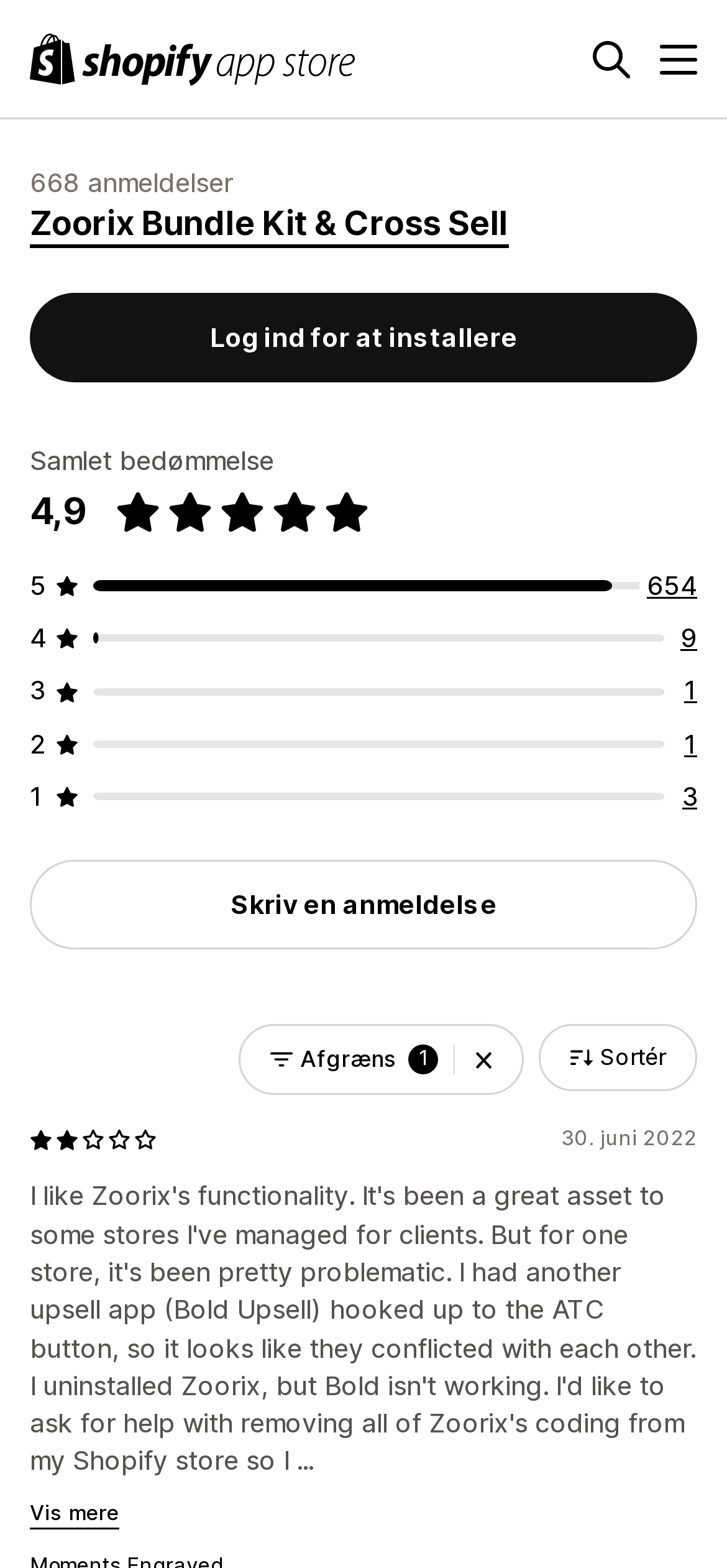Given the element description, predict the bounding box coordinates in the format (top-left x, top-left y, bottom-right x, bottom-right y). Make sure all values are between 0 and 1. Here is the element description: parent_node: 1 aria-label="Ryd filtre"

[0.623, 0.655, 0.708, 0.698]